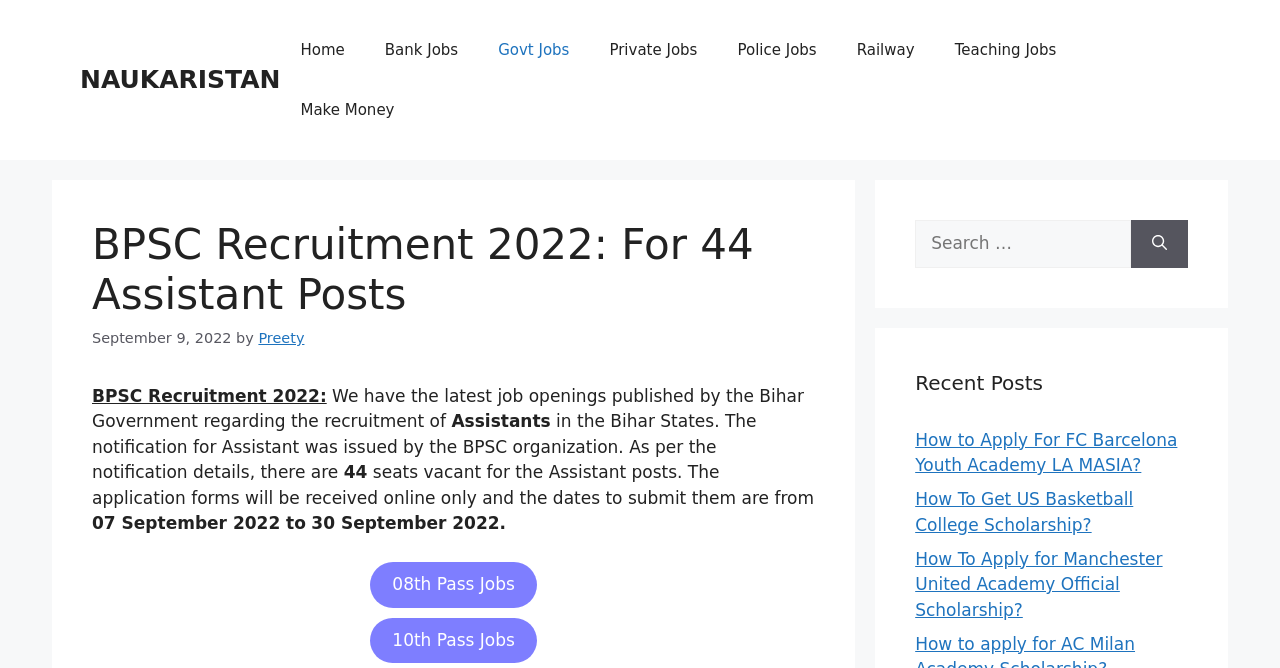Generate the text of the webpage's primary heading.

BPSC Recruitment 2022: For 44 Assistant Posts